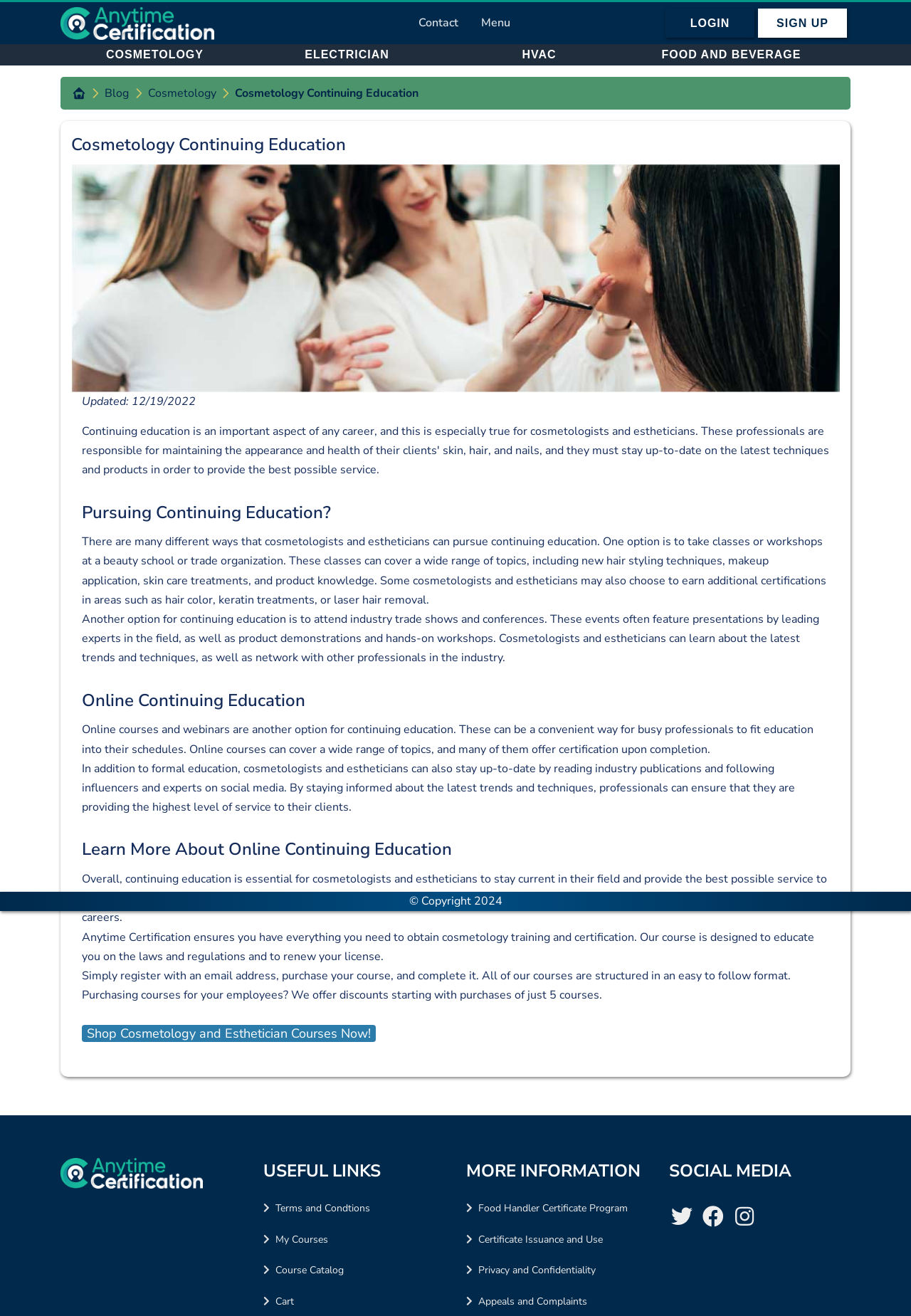Answer the question below in one word or phrase:
What is the main topic of this webpage?

Cosmetology Continuing Education